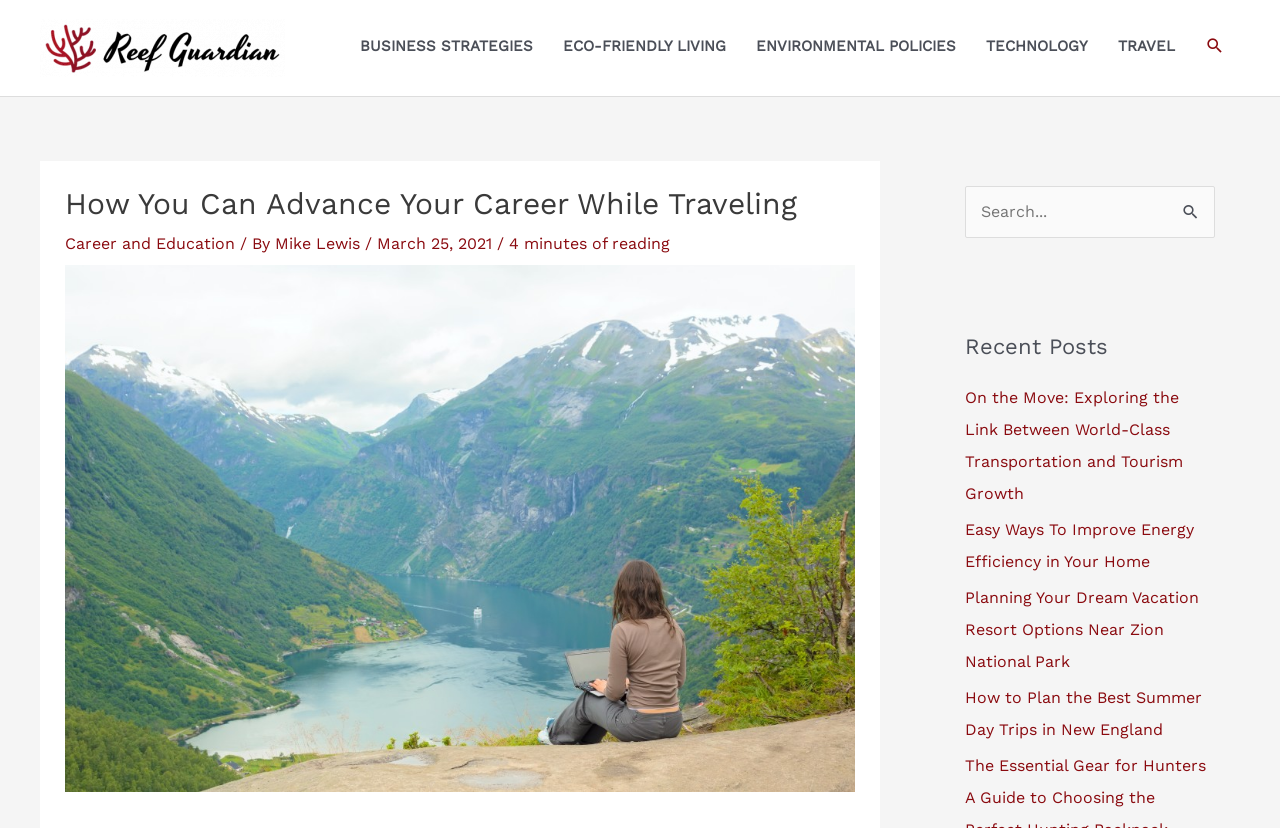Using the format (top-left x, top-left y, bottom-right x, bottom-right y), provide the bounding box coordinates for the described UI element. All values should be floating point numbers between 0 and 1: parent_node: Search for: value="Search"

[0.914, 0.225, 0.949, 0.292]